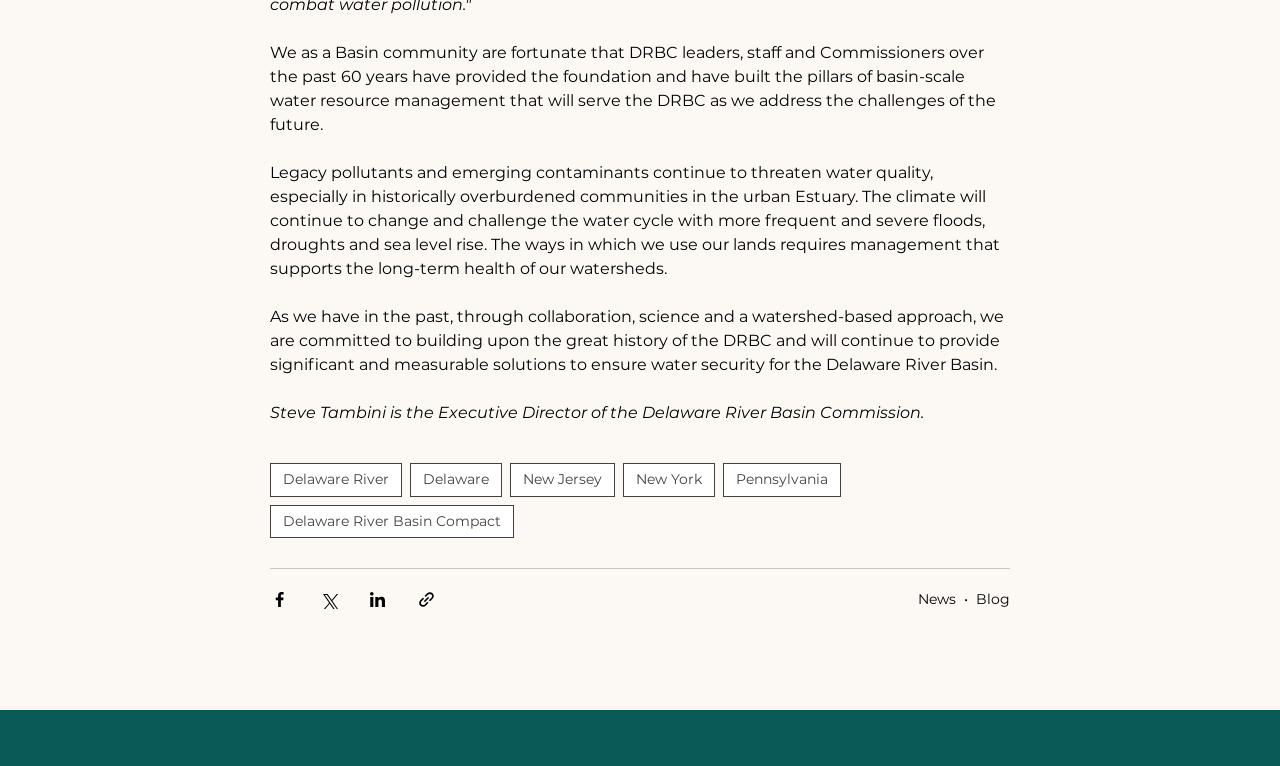Identify the bounding box coordinates of the region that should be clicked to execute the following instruction: "Go to News page".

[0.717, 0.77, 0.747, 0.794]